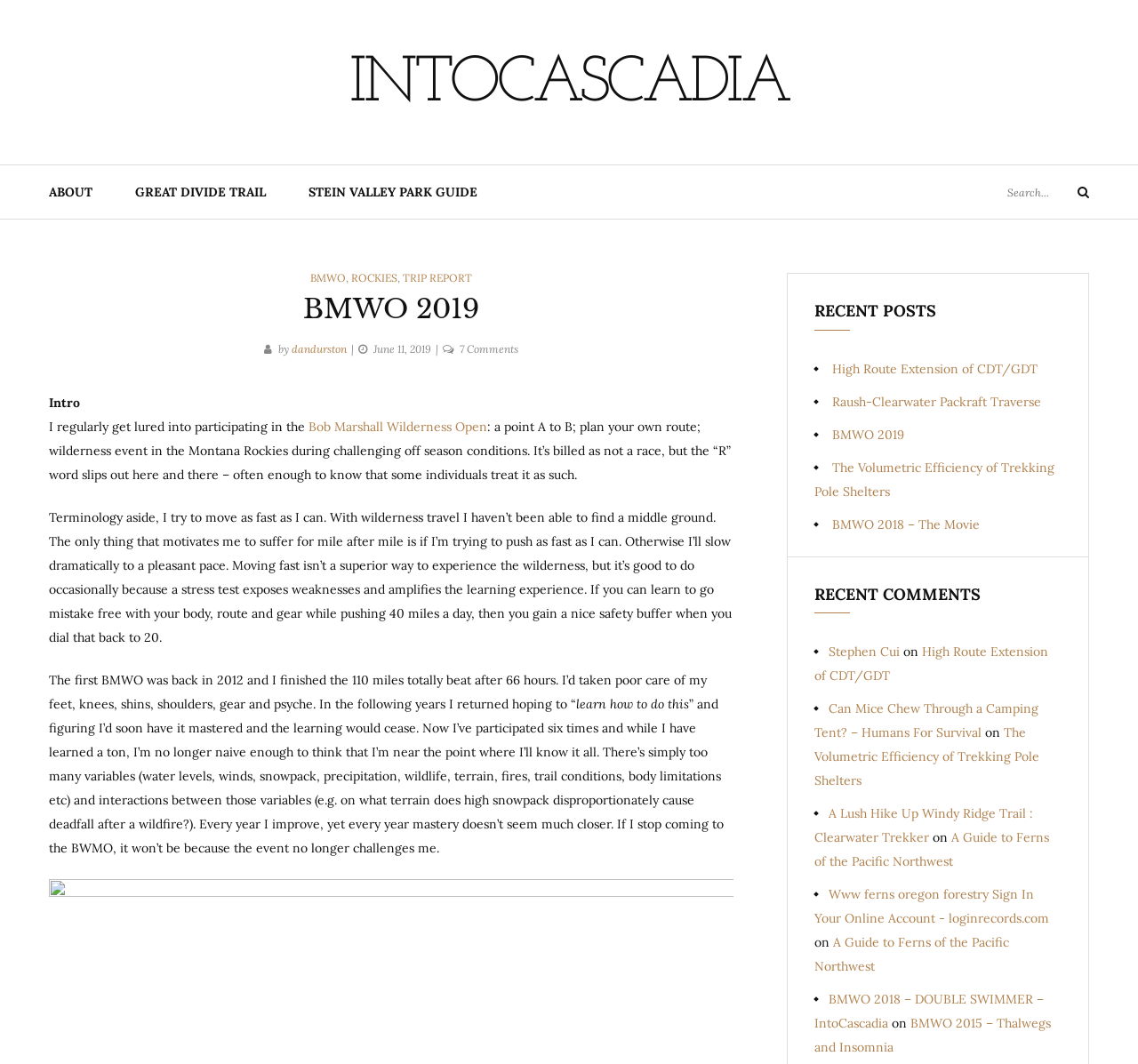Given the description "Stein Valley Park Guide", provide the bounding box coordinates of the corresponding UI element.

[0.252, 0.155, 0.438, 0.206]